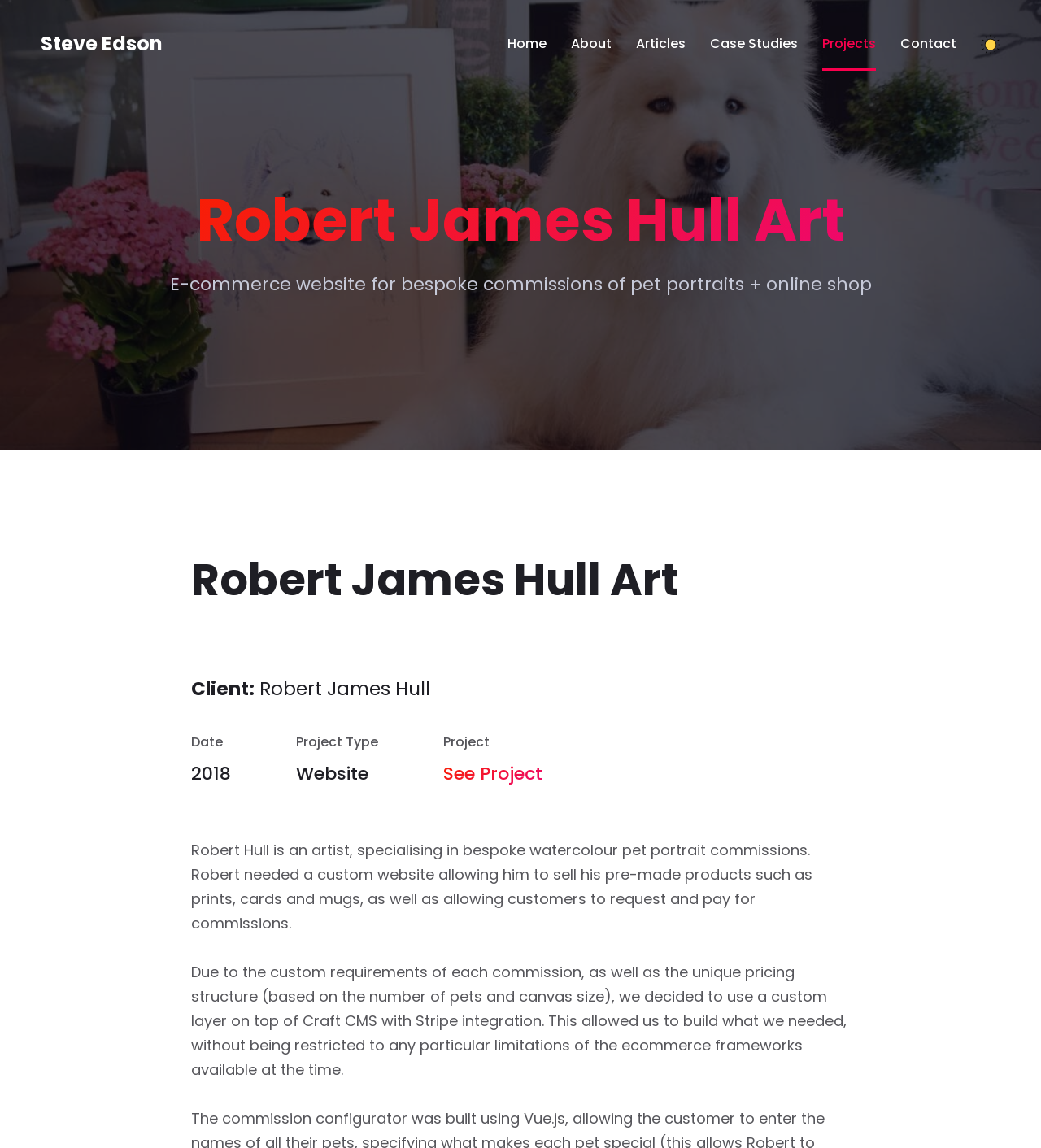Indicate the bounding box coordinates of the element that must be clicked to execute the instruction: "go to home page". The coordinates should be given as four float numbers between 0 and 1, i.e., [left, top, right, bottom].

[0.488, 0.014, 0.525, 0.062]